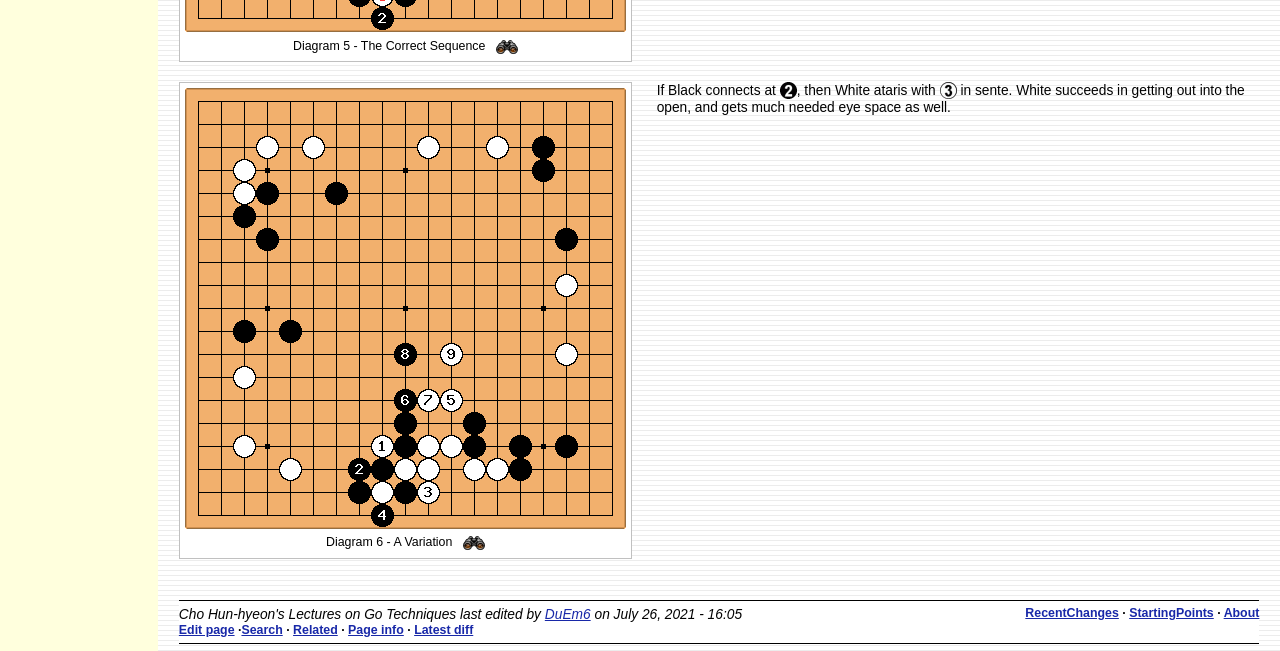How many diagrams are shown on this webpage?
Using the image as a reference, give a one-word or short phrase answer.

2